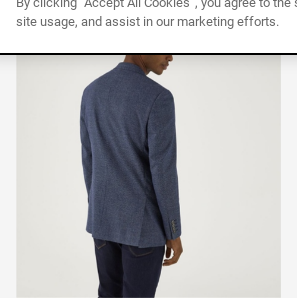Generate a detailed explanation of the scene depicted in the image.

The image features a stylish blazer showcased from the back, highlighting its tailored design and sophisticated navy textured fabric. The blazer is complemented by a modern silhouette that exudes elegance, making it suitable for both formal events and smart-casual occasions. The model is dressed in dark jeans, enhancing the overall chic look of the outfit. This ensemble reflects a contemporary take on classic wardrobe staples, perfect for those seeking a polished appearance. The subtle details, such as straight flap waist pockets and a neat fit, contribute to the blazer's appeal as a must-have addition to any modern wardrobe.